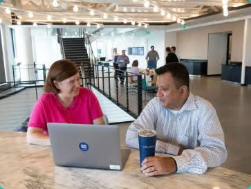Answer the question briefly using a single word or phrase: 
What is the man holding?

A cup